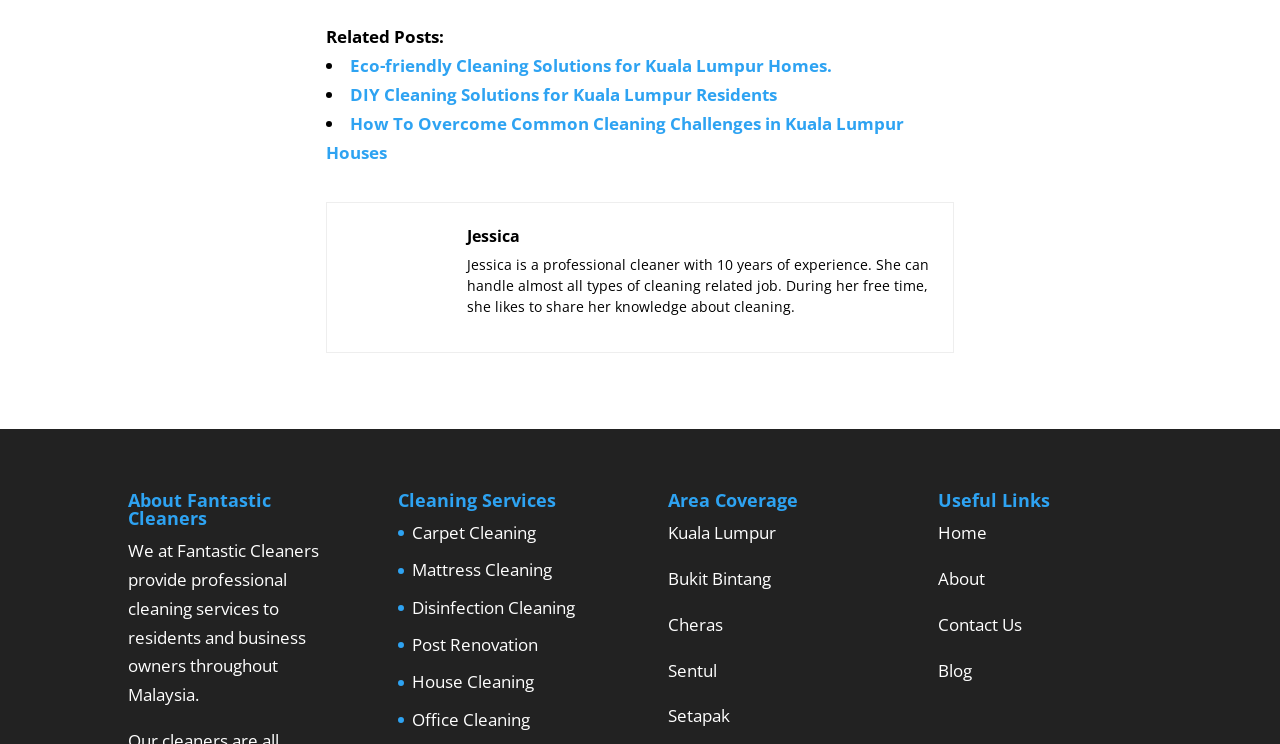Please give a short response to the question using one word or a phrase:
What services does Fantastic Cleaners provide?

Cleaning services